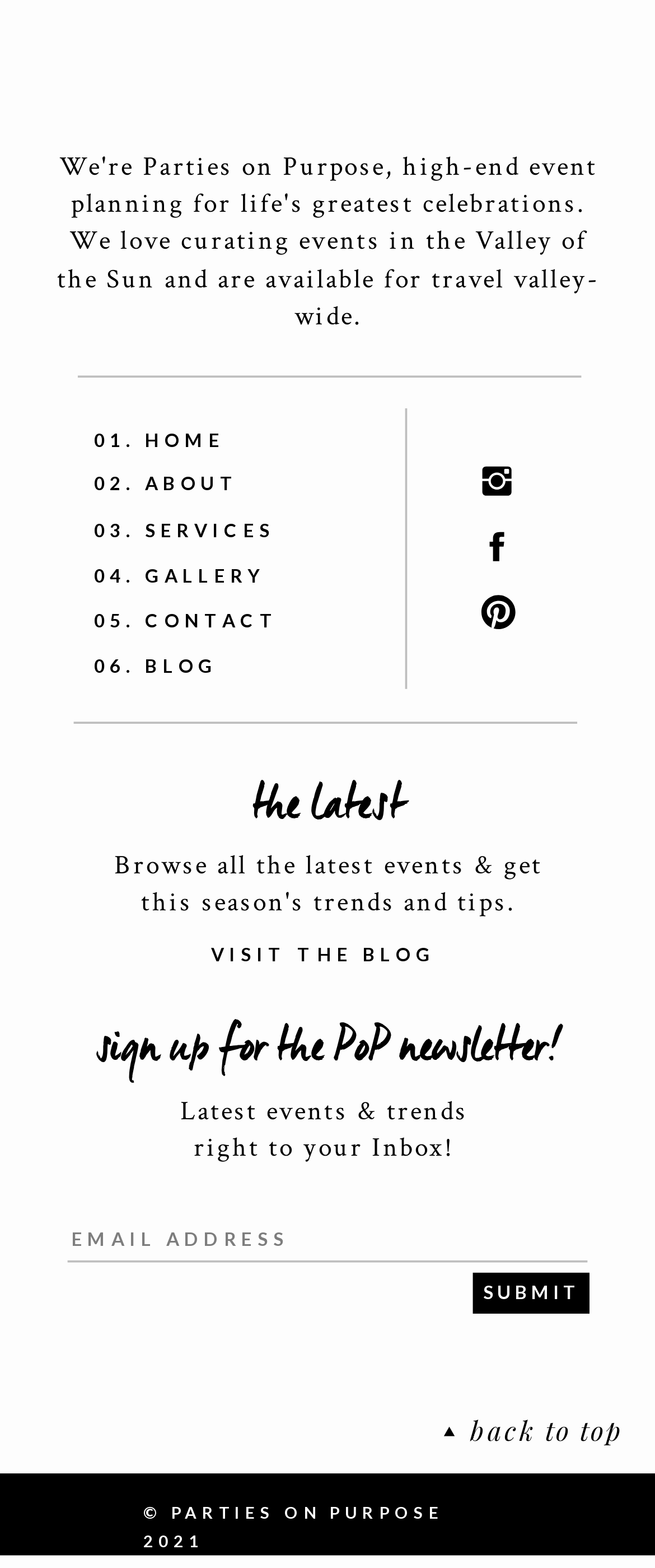Using the provided description: "03. services", find the bounding box coordinates of the corresponding UI element. The output should be four float numbers between 0 and 1, in the format [left, top, right, bottom].

[0.144, 0.329, 0.563, 0.351]